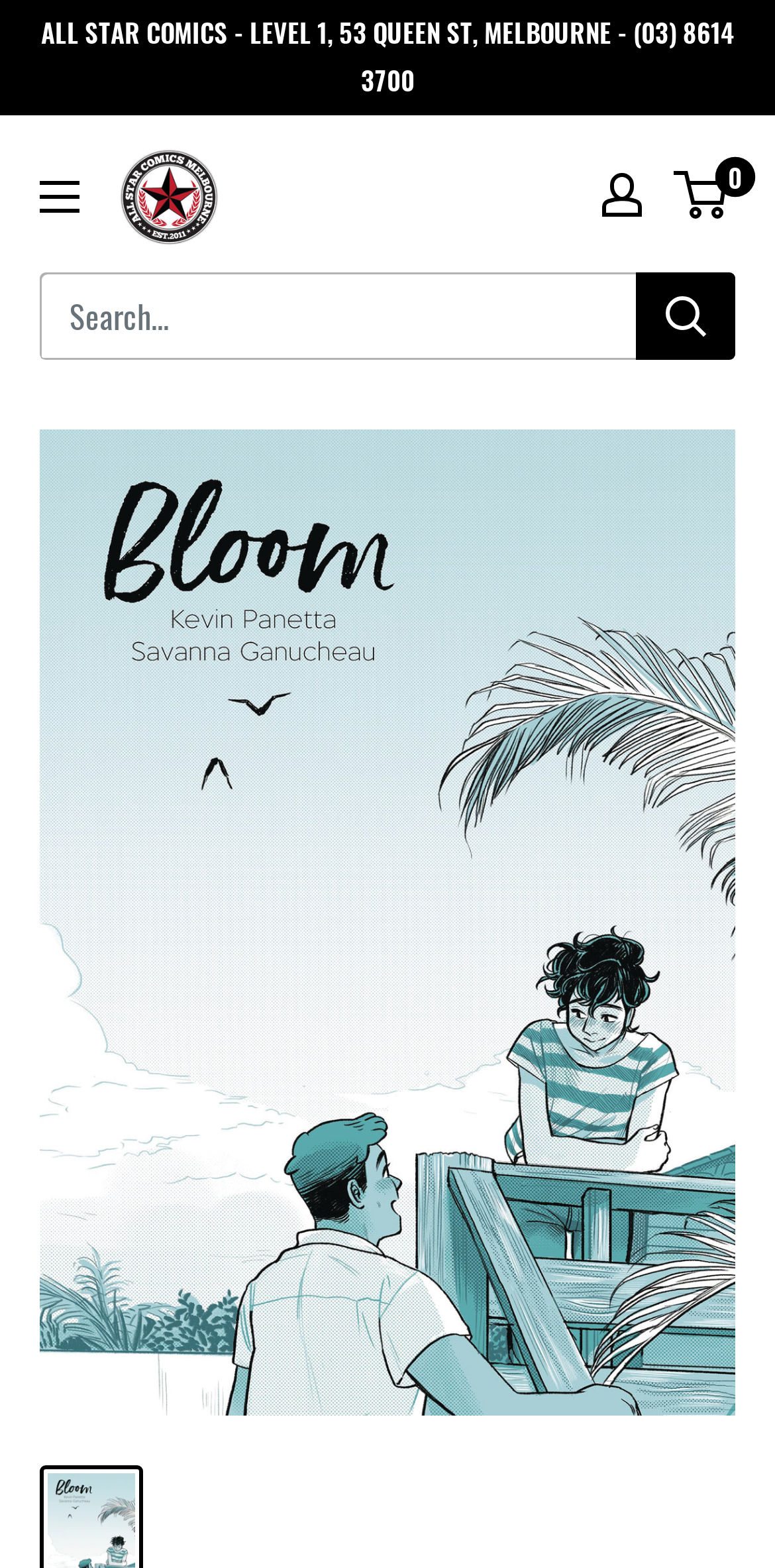Please reply to the following question with a single word or a short phrase:
What is the function of the textbox with the placeholder 'Search...'?

To search for products